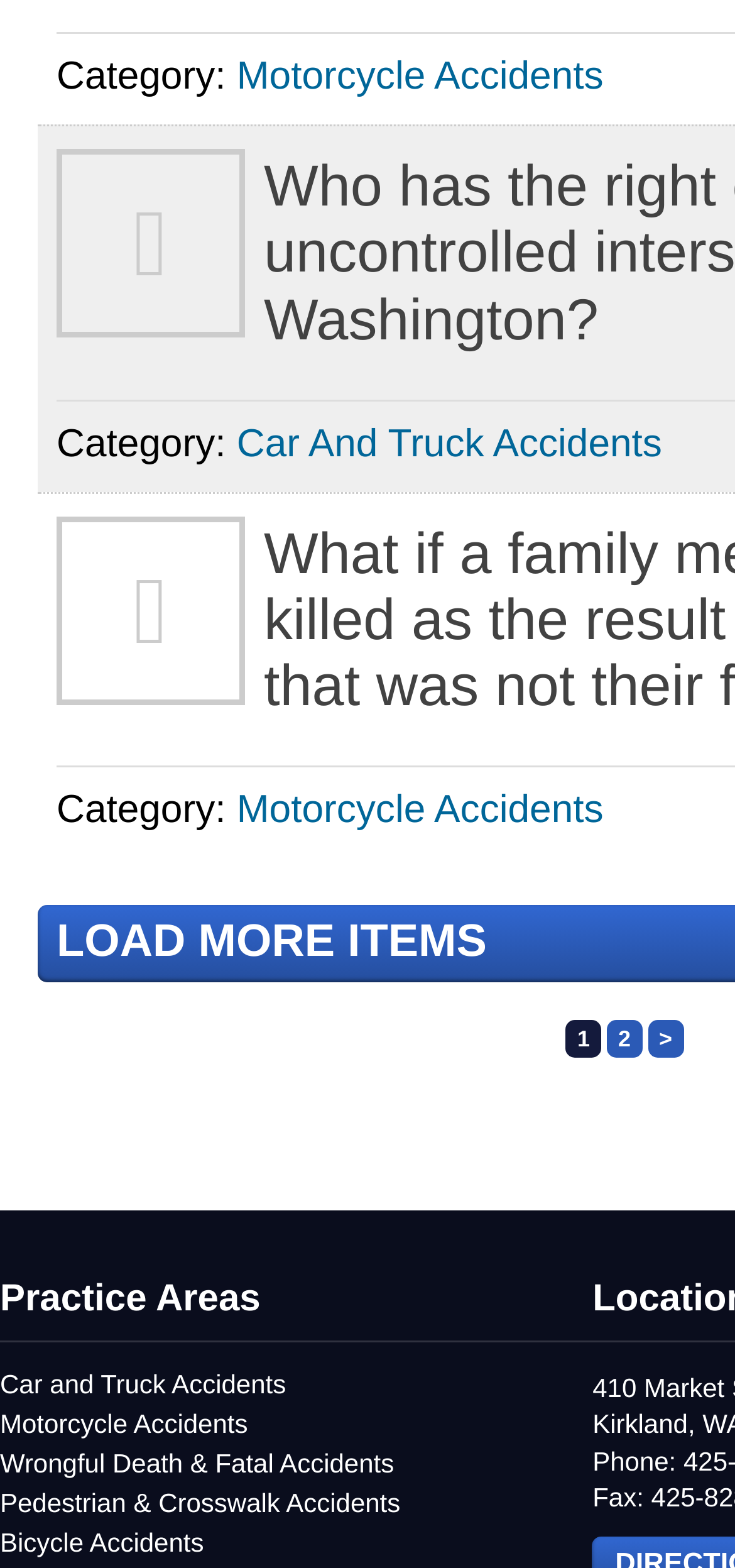What is the location mentioned on the webpage?
Answer with a single word or phrase by referring to the visual content.

Kirkland